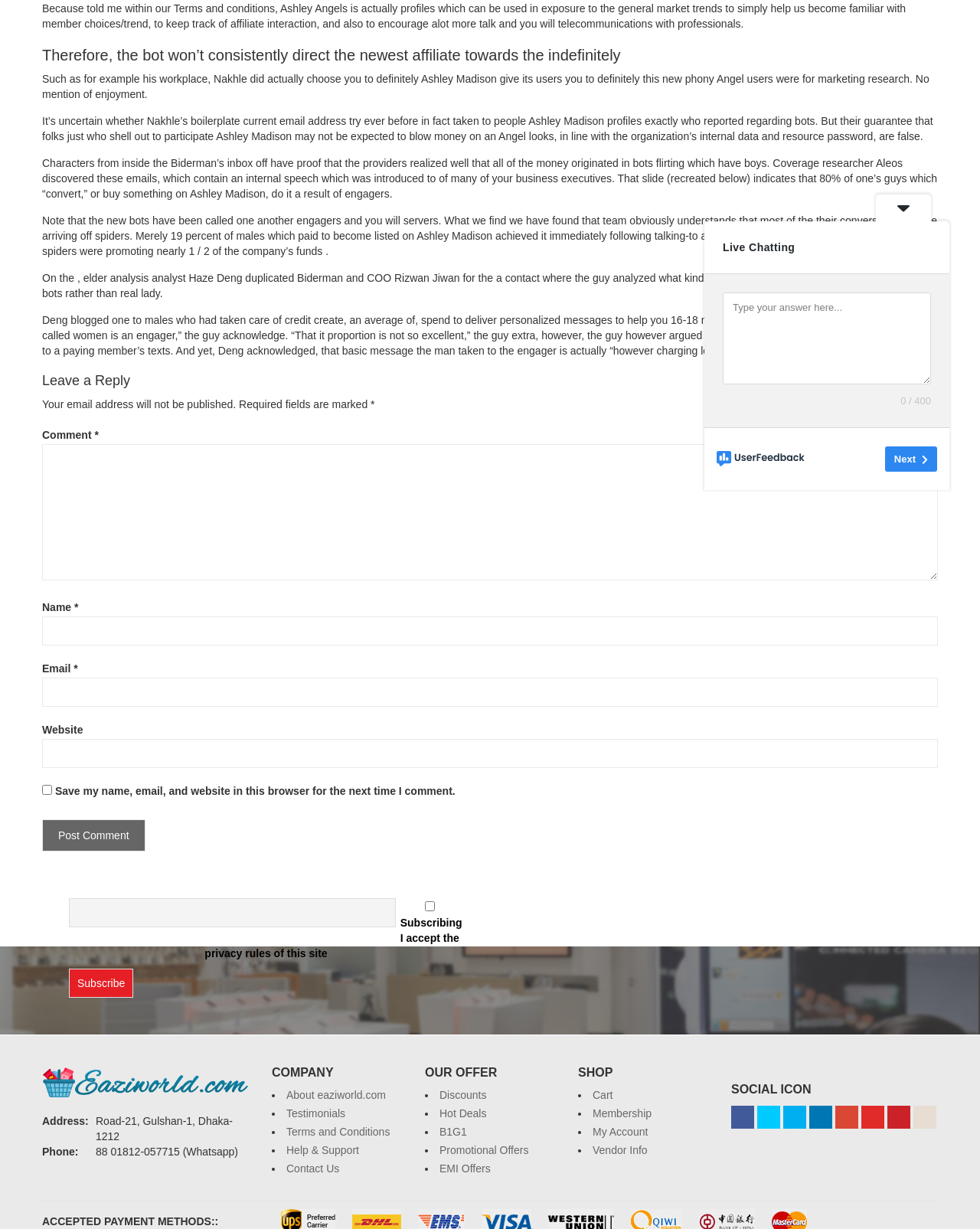Mark the bounding box of the element that matches the following description: "Terms and Conditions".

[0.292, 0.916, 0.398, 0.926]